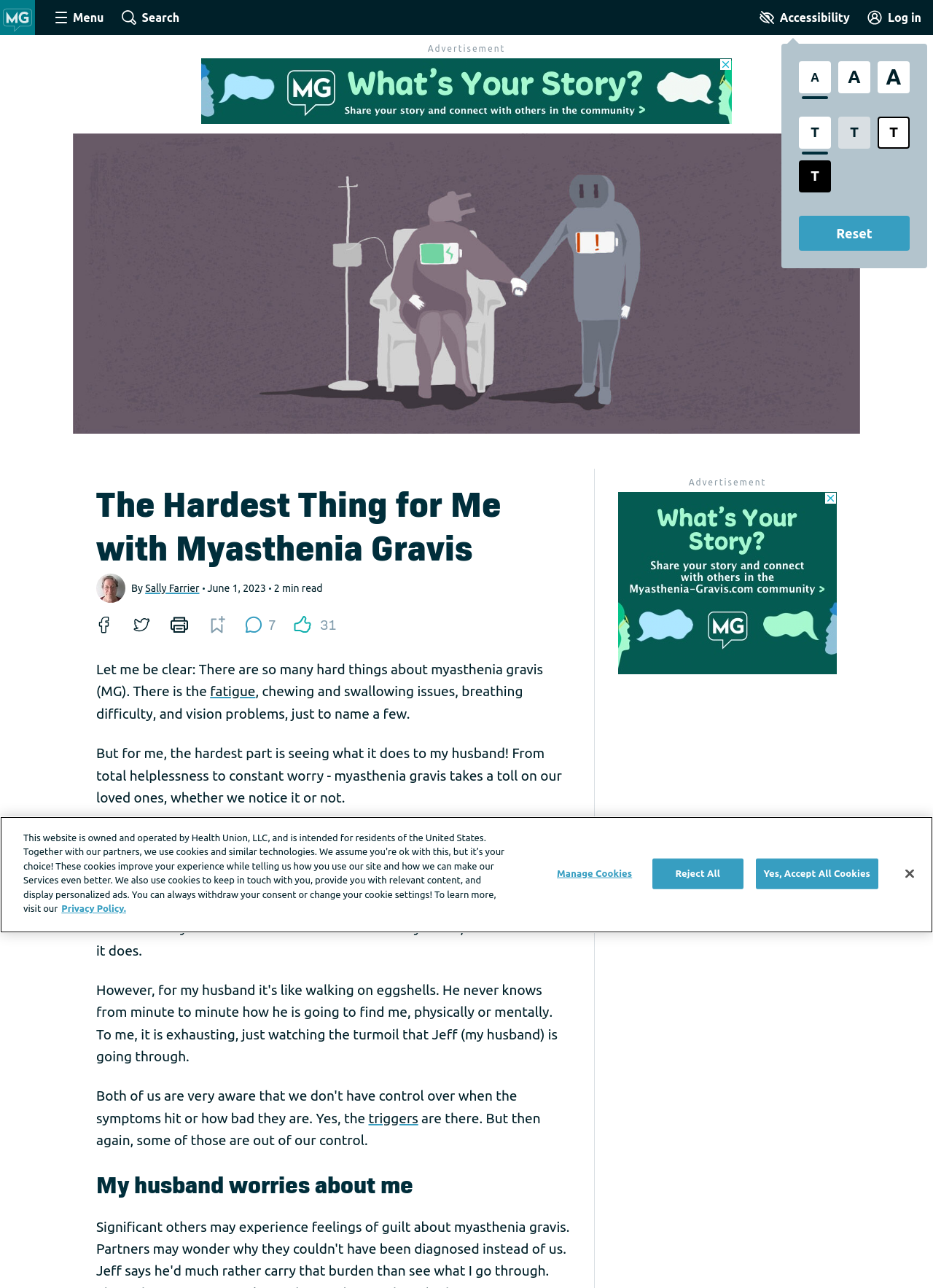Please provide a brief answer to the following inquiry using a single word or phrase:
What is the estimated reading time of the article?

2 min